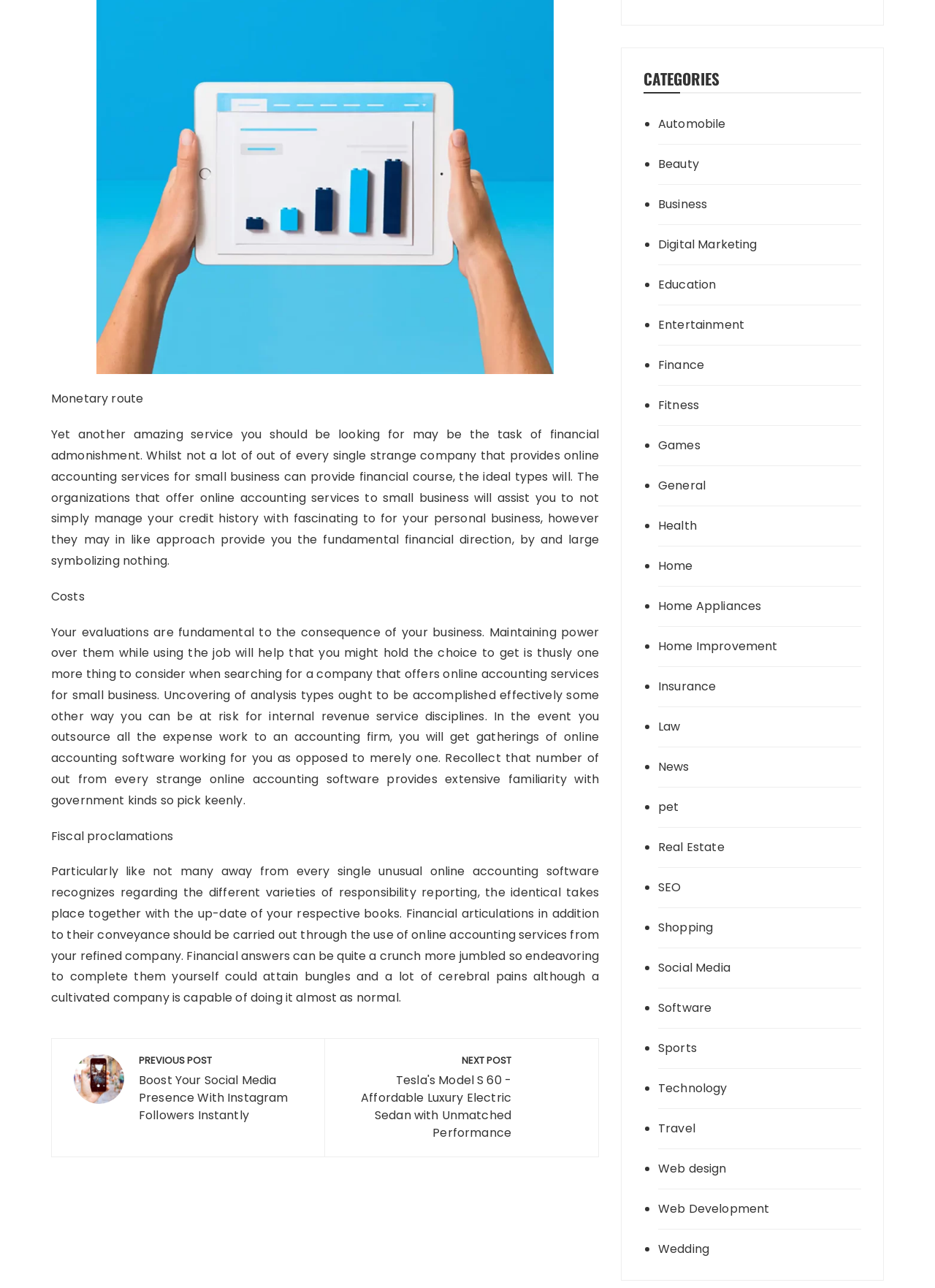What is the title of the webpage?
From the details in the image, provide a complete and detailed answer to the question.

The title of the webpage is 'Monetary route' which is indicated by the StaticText element with ID 423.